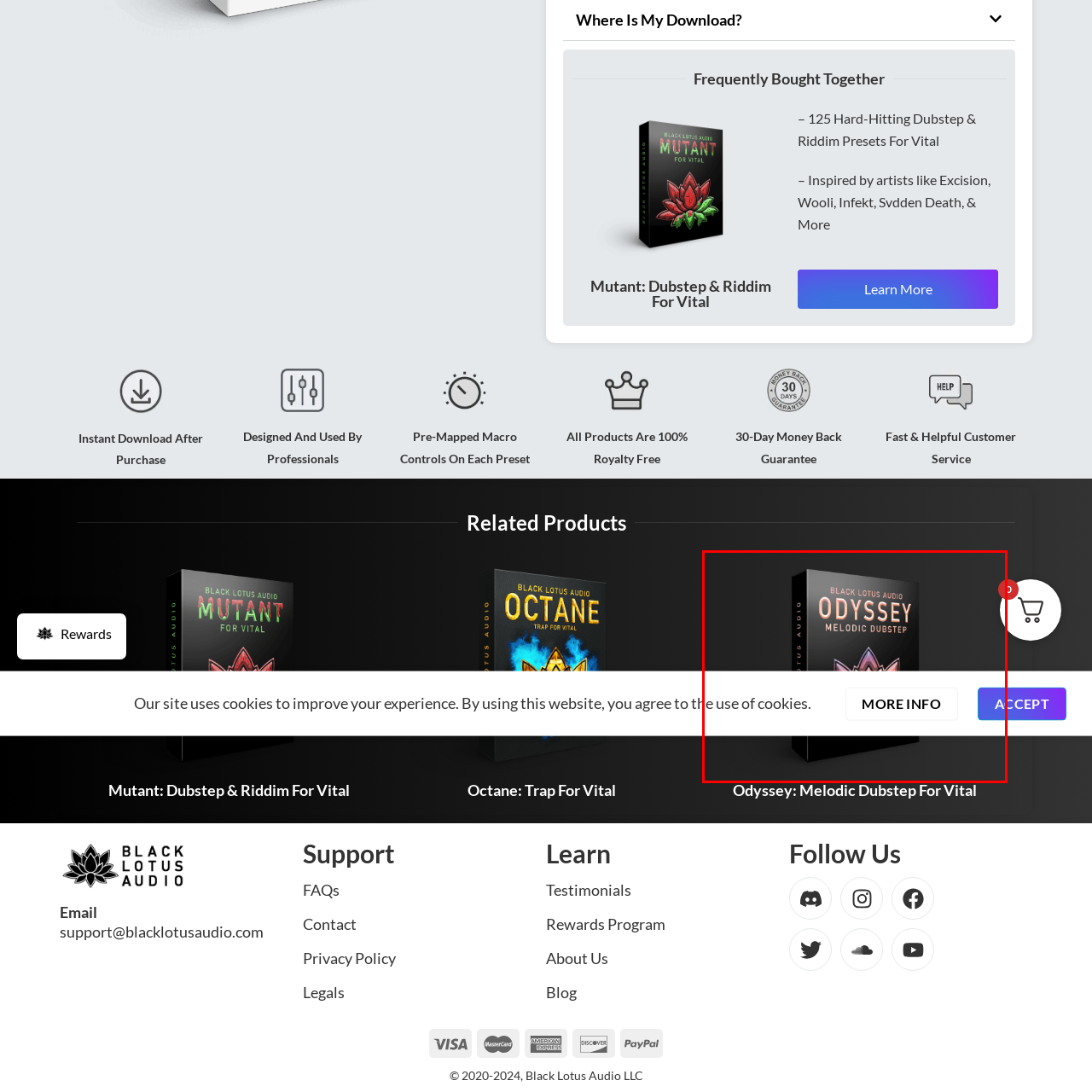Give an in-depth description of the picture inside the red marked area.

The image prominently showcases the "Odyssey: Melodic Dubstep" product from Black Lotus Audio, designed specifically for music producers seeking high-quality sounds for their projects. The packaging features an eye-catching design with text that highlights its focus on melodic dubstep. In the foreground, there are buttons labeled "MORE INFO" and "ACCEPT," suggesting a user interaction point related to cookie consent on the website. The overall dark background enhances the visibility of the product box, making it a standout visual element for anyone interested in music production tools.